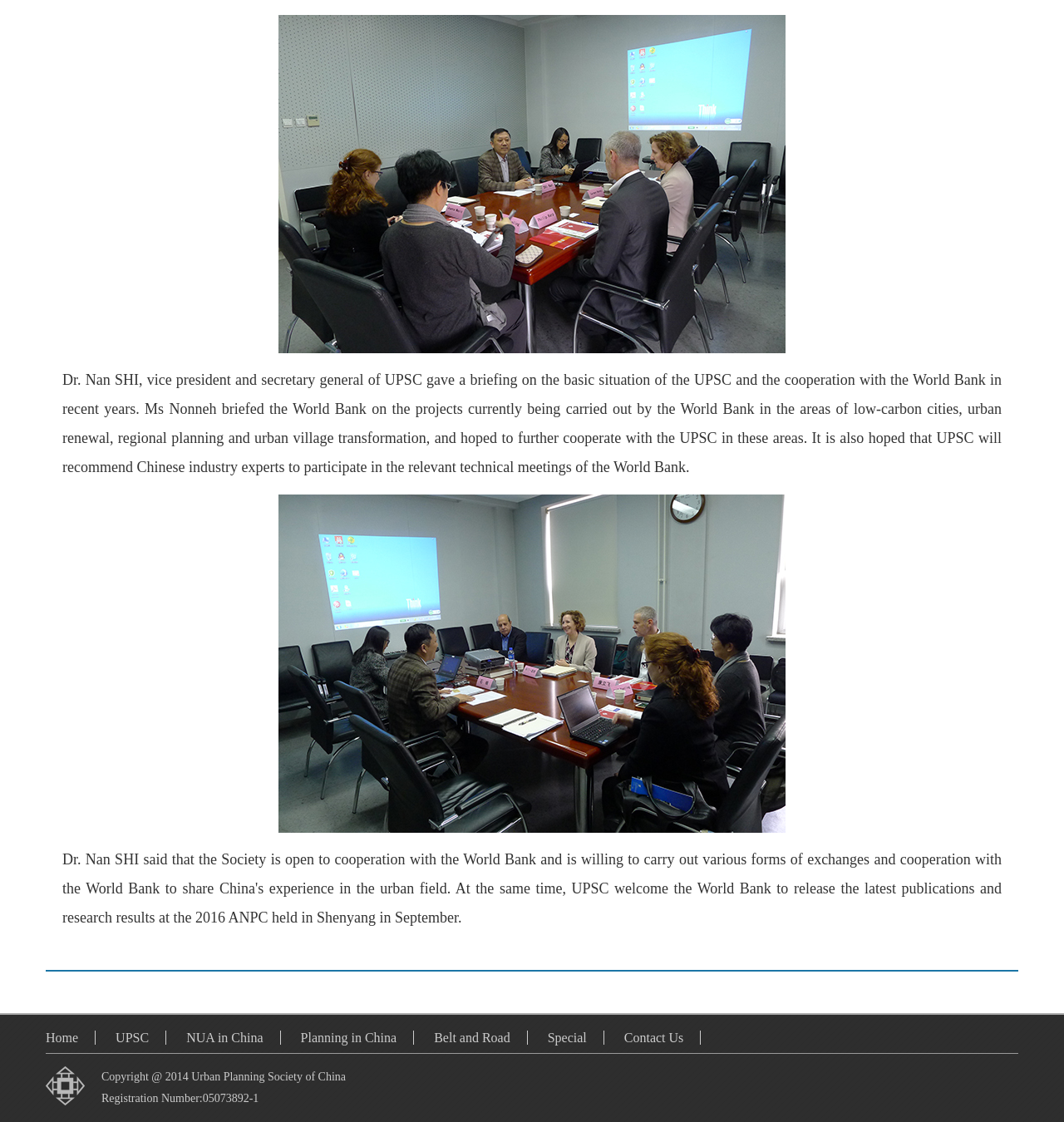Determine the bounding box for the UI element as described: "Contact Us". The coordinates should be represented as four float numbers between 0 and 1, formatted as [left, top, right, bottom].

[0.587, 0.919, 0.659, 0.931]